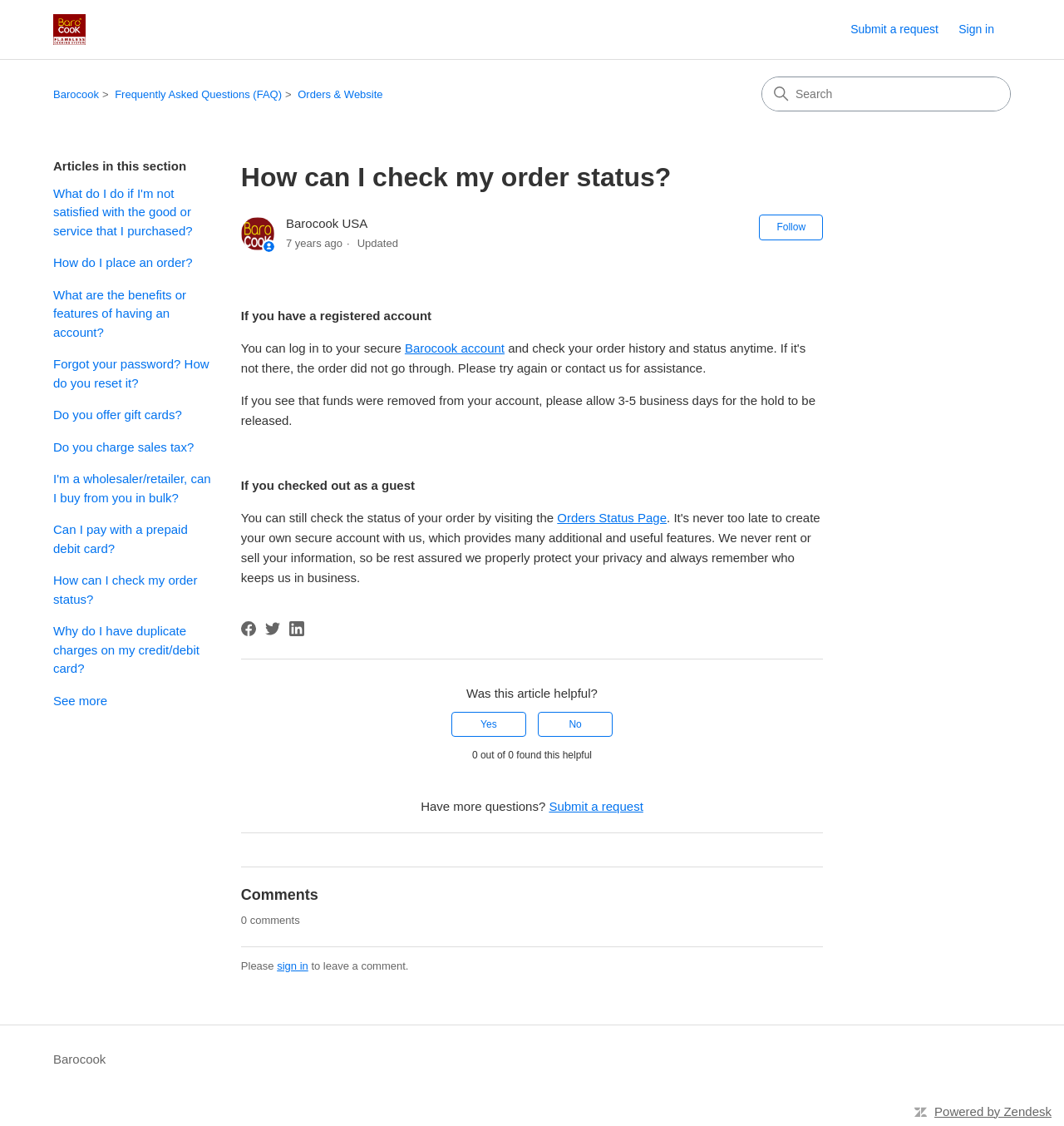Detail the webpage's structure and highlights in your description.

The webpage is a help center page for Barocook, a company that provides online services. At the top left corner, there is a link to the Barocook Help Center home page, accompanied by an image. Next to it, there is a user navigation section with a "Submit a request" link and a "Sign in" button.

Below the navigation section, there is a main content area that takes up most of the page. On the top left of this area, there is a navigation section with links to different categories, including "Barocook", "Frequently Asked Questions (FAQ)", and "Orders & Website". 

To the right of the navigation section, there is a search box where users can search for specific topics. Below the search box, there is a section titled "Articles in this section" that lists several links to related articles, including "What do I do if I'm not satisfied with the good or service that I purchased?", "How do I place an order?", and "How can I check my order status?".

The main content of the page is an article titled "How can I check my order status?" which provides information on how to check order status for registered users and guests. The article includes a heading, a brief description, and several paragraphs of text. There is also an image of a user, a timestamp indicating when the article was updated, and a button to follow the article.

At the bottom of the page, there is a footer section with links to social media platforms, including Facebook, Twitter, and LinkedIn. There is also a section that asks if the article was helpful, with buttons to indicate yes or no, and a link to submit a request if users have more questions. Finally, there is a comments section where users can leave comments, but it appears to be empty.